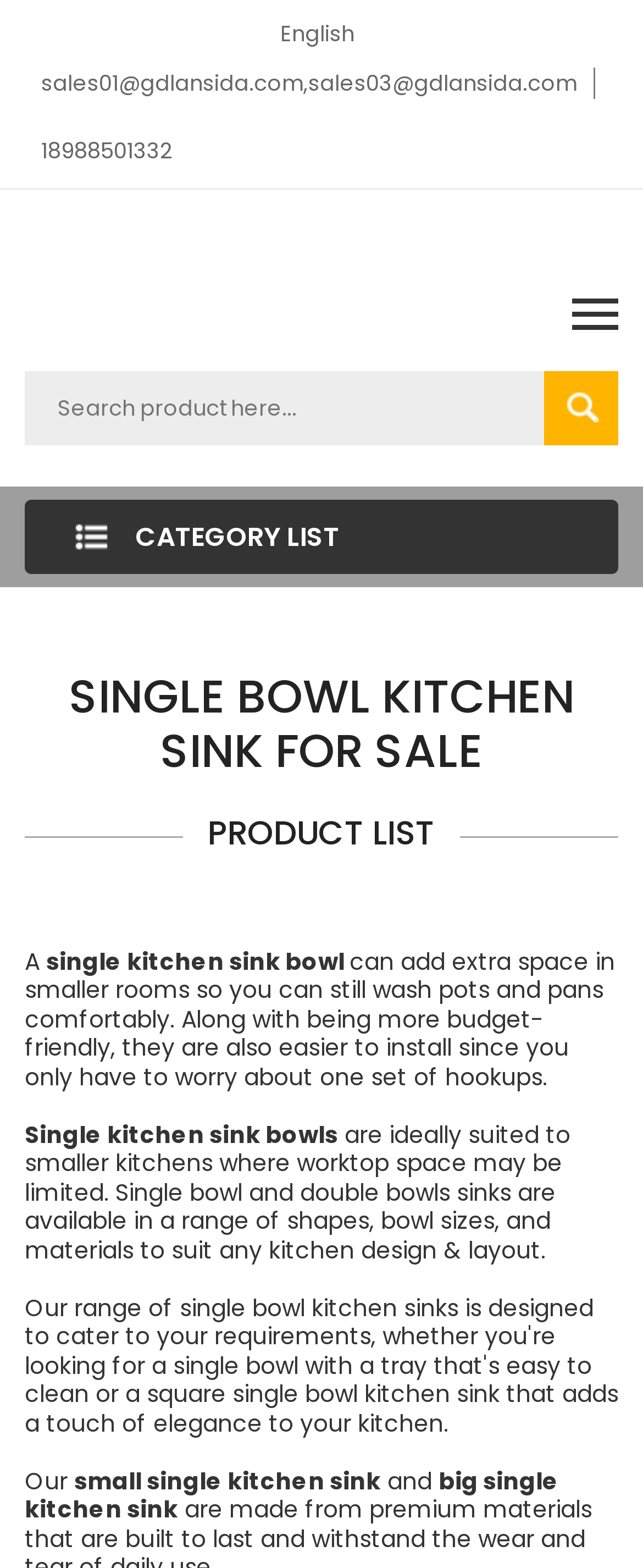What type of products are listed on the website?
Could you answer the question in a detailed manner, providing as much information as possible?

I noticed that the website has headings such as 'SINGLE BOWL KITCHEN SINK FOR SALE' and 'PRODUCT LIST', and there are descriptions of single bowl kitchen sinks, which suggests that the website lists kitchen sink products.